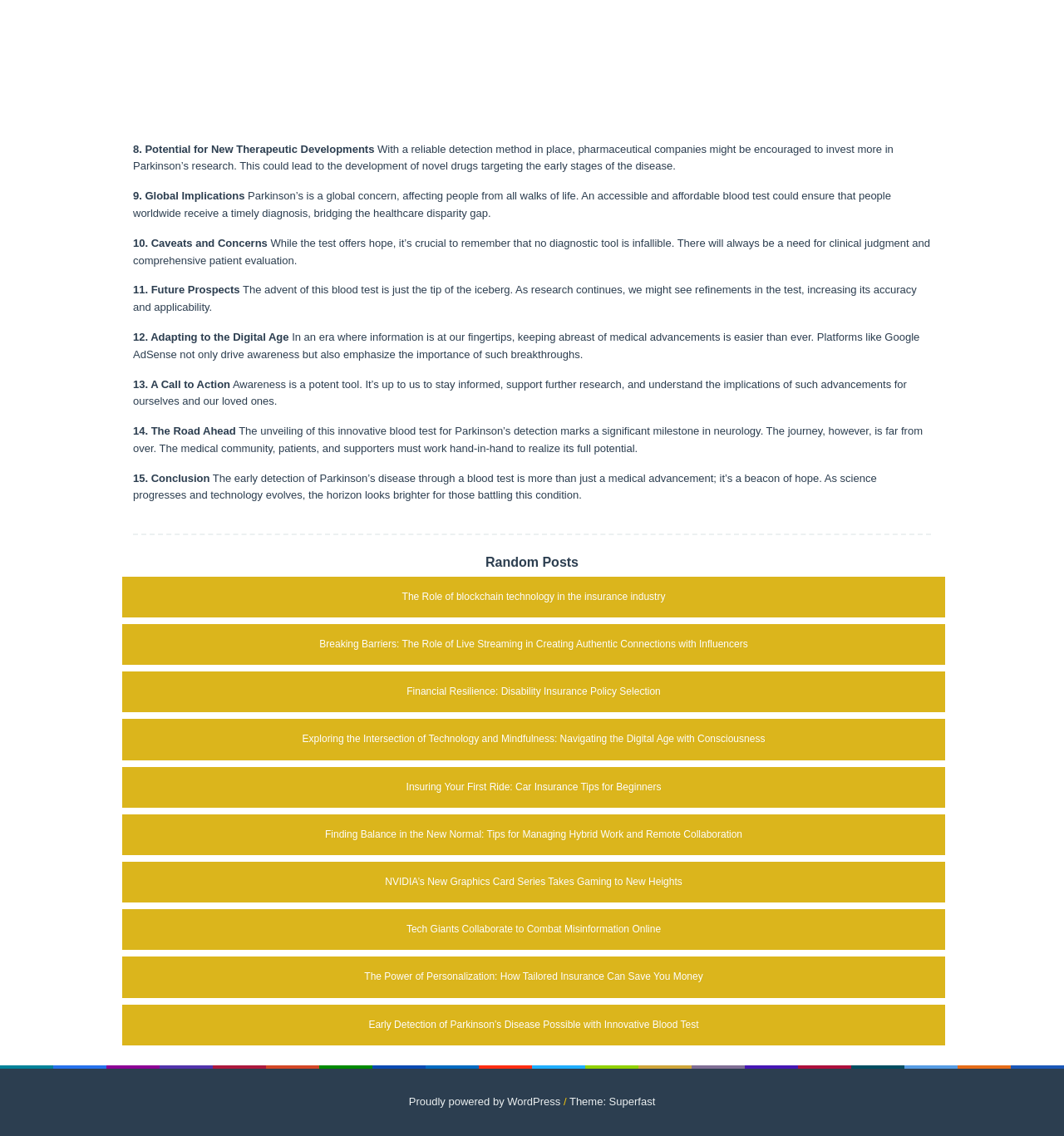Given the element description: "Courses", predict the bounding box coordinates of the UI element it refers to, using four float numbers between 0 and 1, i.e., [left, top, right, bottom].

None